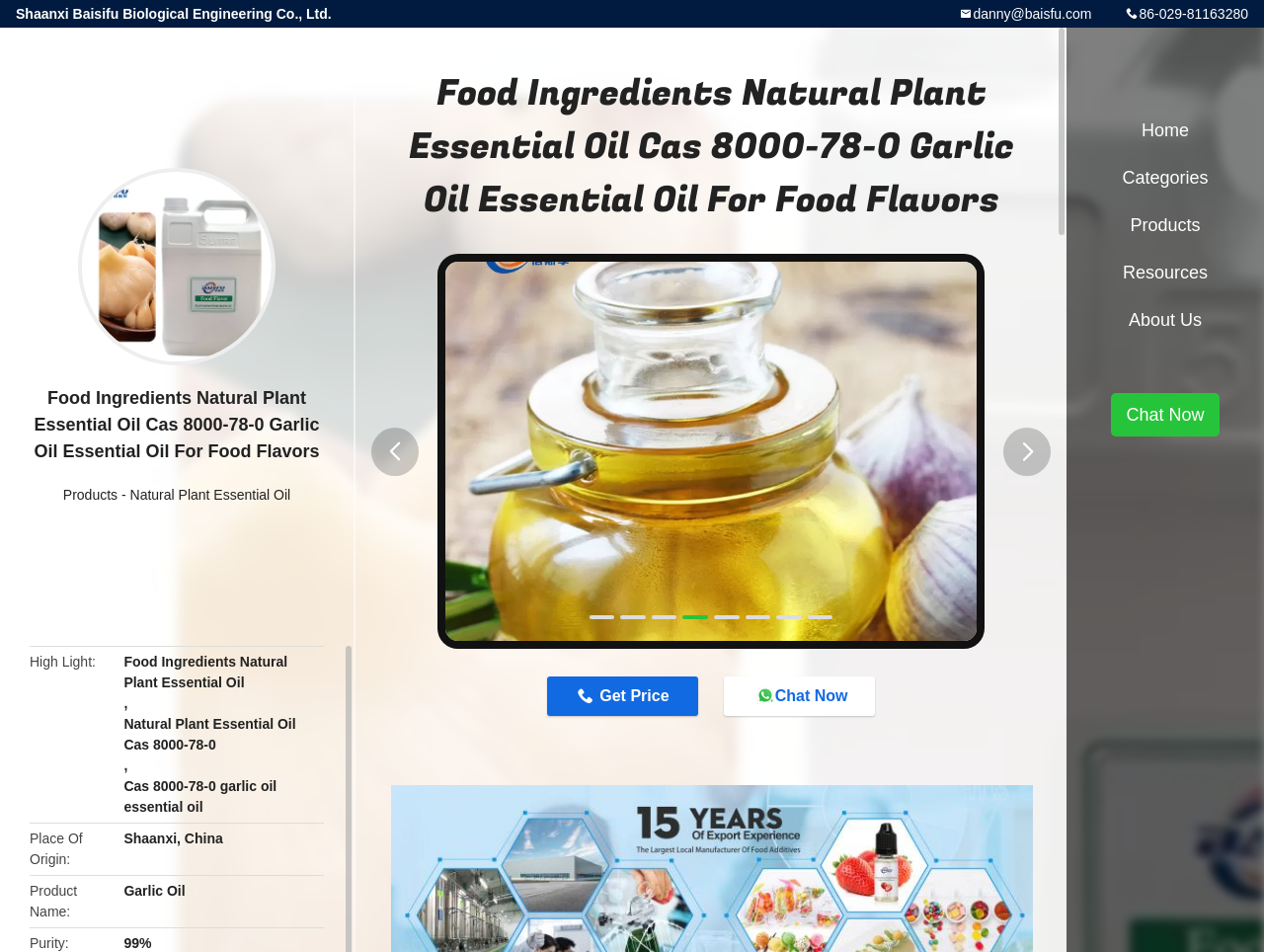Find the bounding box coordinates of the clickable element required to execute the following instruction: "Call the phone number for a free estimate". Provide the coordinates as four float numbers between 0 and 1, i.e., [left, top, right, bottom].

None